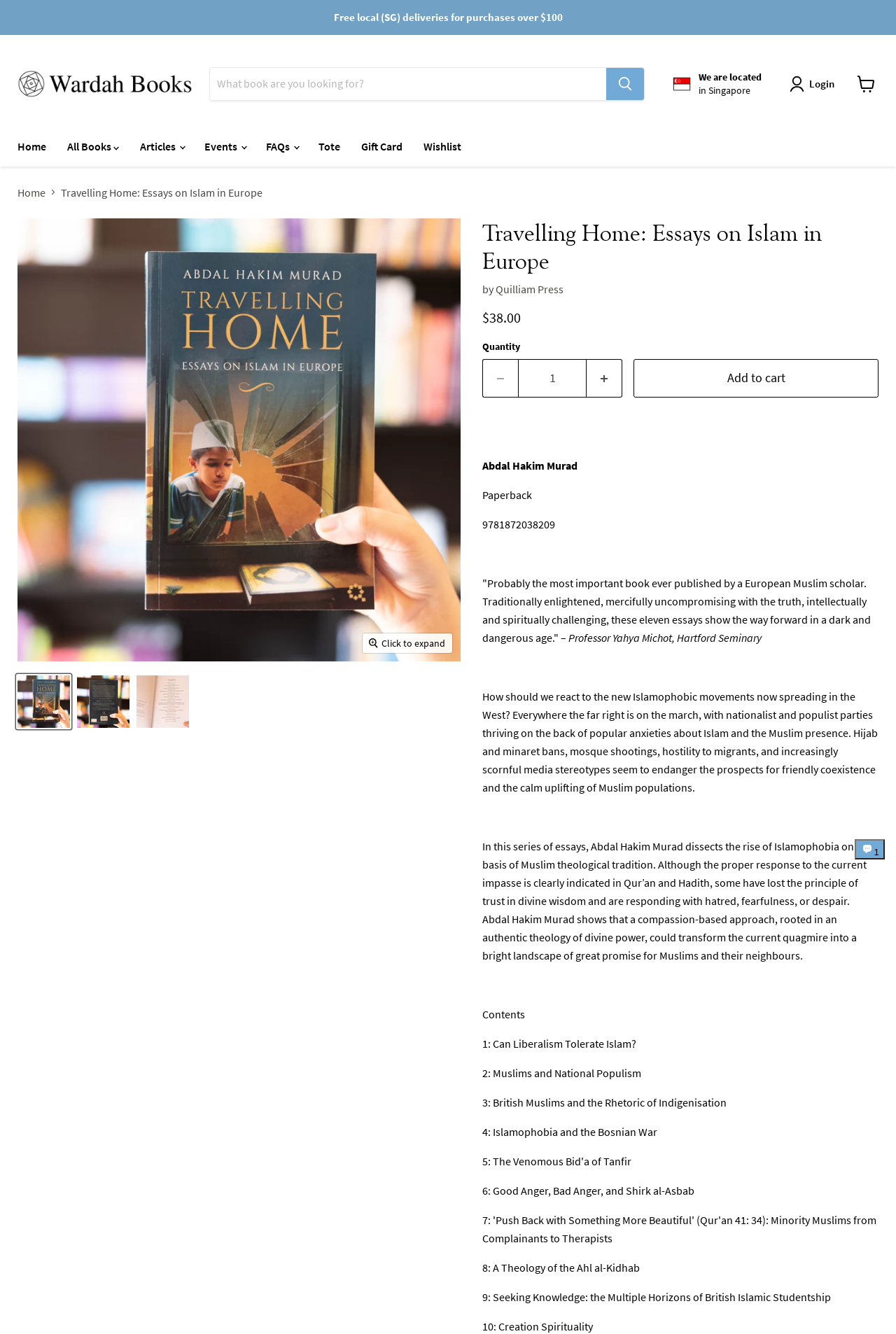Please specify the bounding box coordinates in the format (top-left x, top-left y, bottom-right x, bottom-right y), with all values as floating point numbers between 0 and 1. Identify the bounding box of the UI element described by: View cart

[0.949, 0.051, 0.984, 0.074]